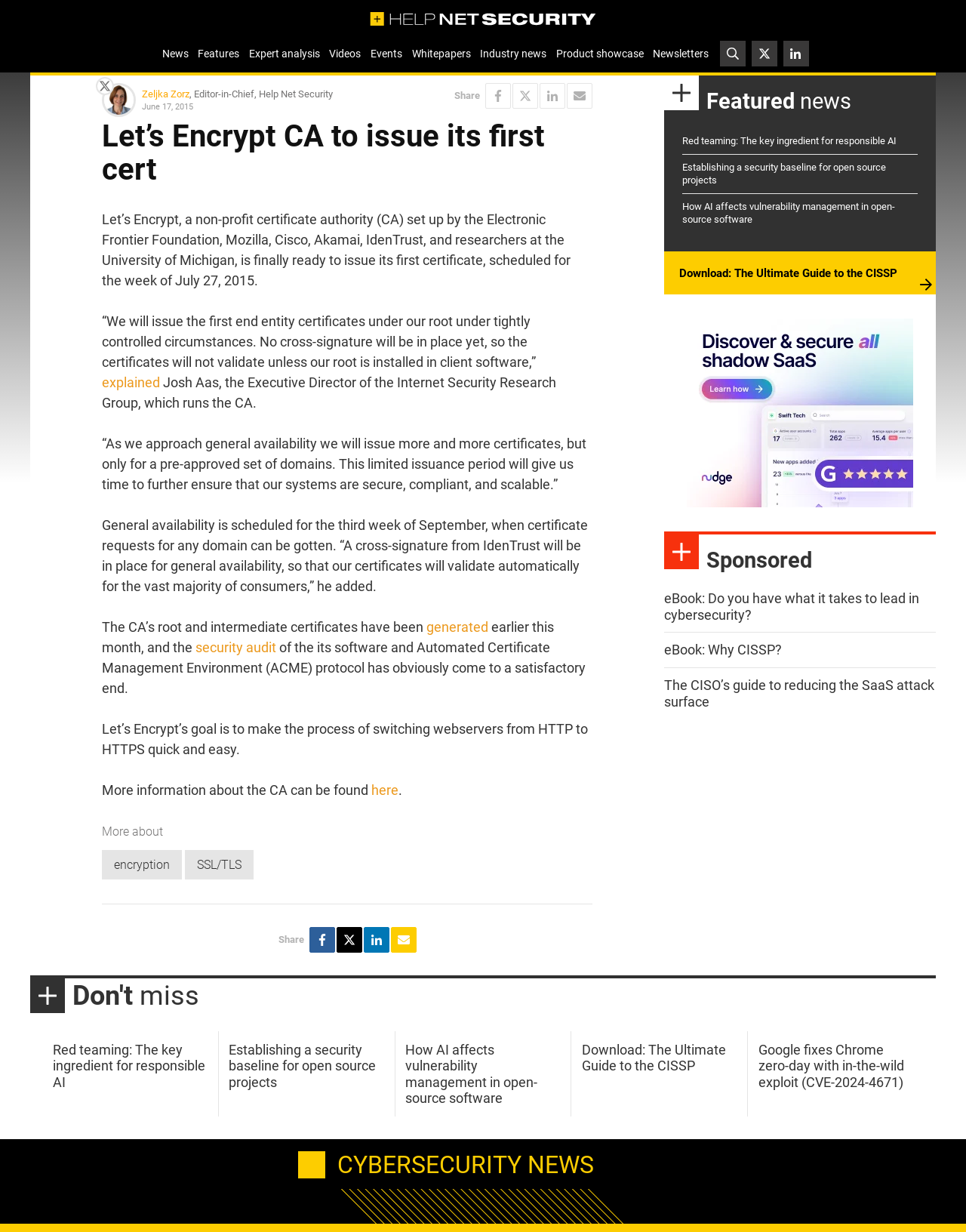Using the description: "Expert analysis", determine the UI element's bounding box coordinates. Ensure the coordinates are in the format of four float numbers between 0 and 1, i.e., [left, top, right, bottom].

[0.253, 0.035, 0.336, 0.053]